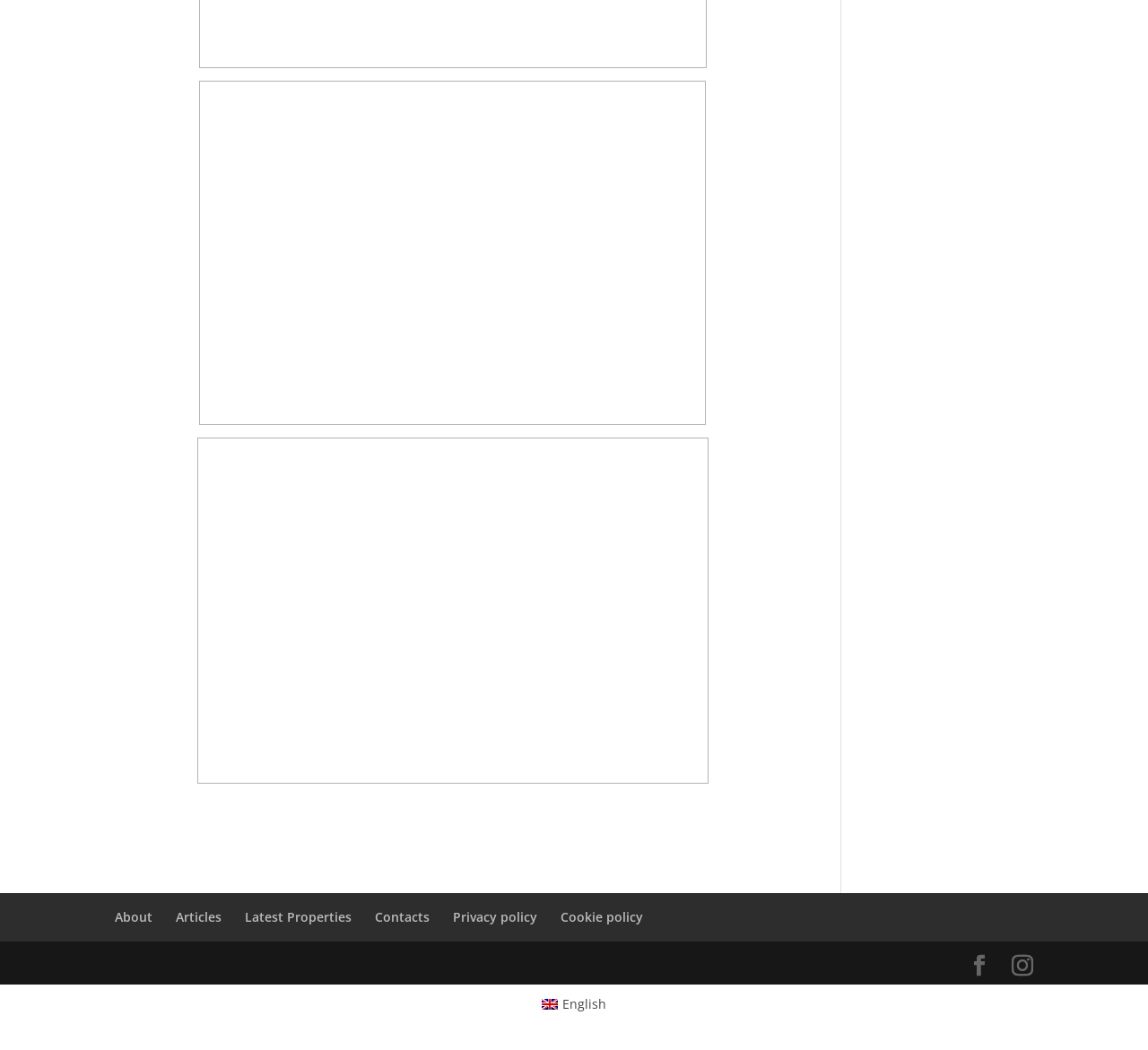What is the theme of the webpage?
Could you please answer the question thoroughly and with as much detail as possible?

The webpage has links to 'Latest Properties' and other real estate related links, suggesting that the theme of the webpage is related to real estate.